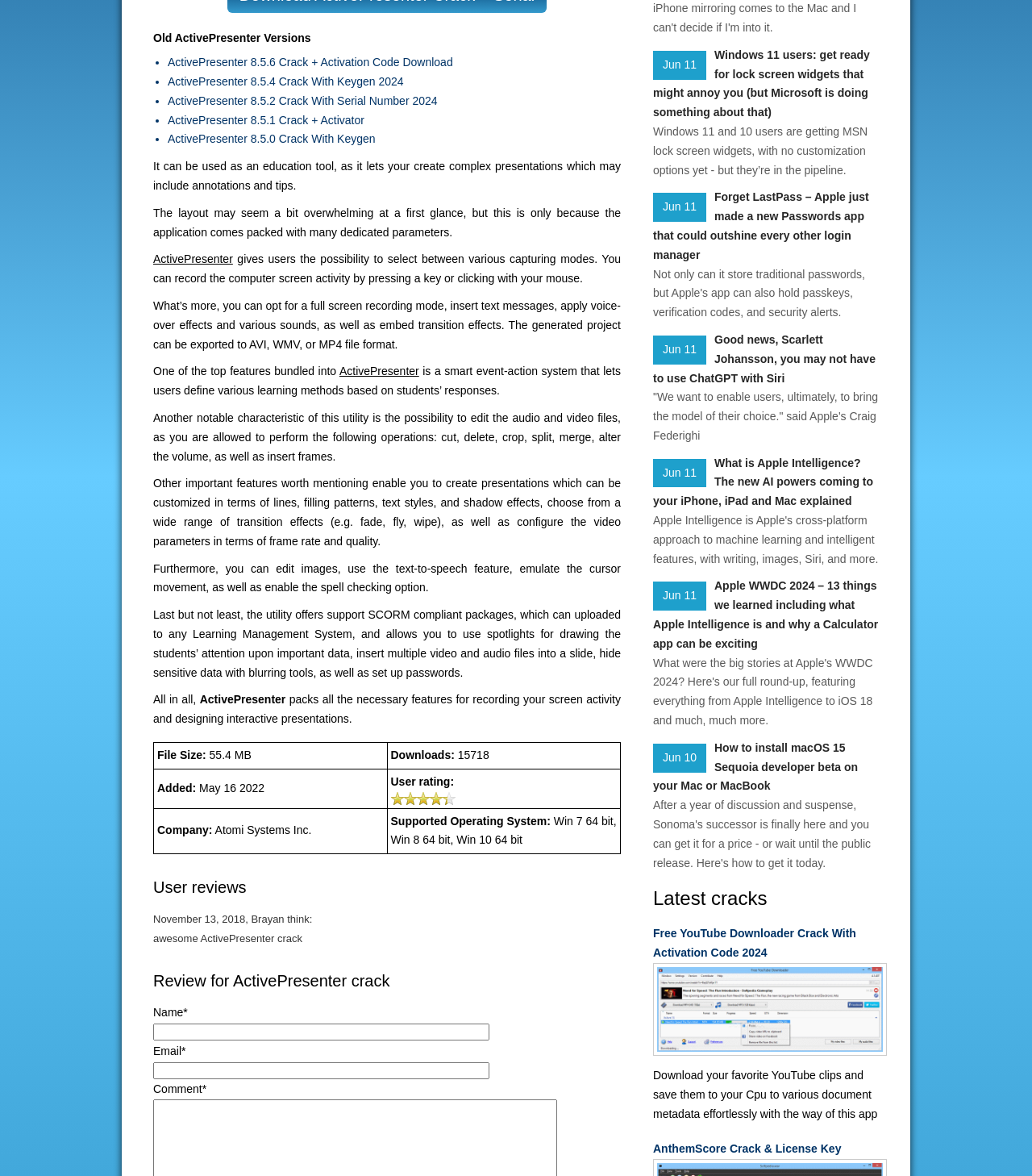From the element description name="author", predict the bounding box coordinates of the UI element. The coordinates must be specified in the format (top-left x, top-left y, bottom-right x, bottom-right y) and should be within the 0 to 1 range.

[0.148, 0.87, 0.474, 0.885]